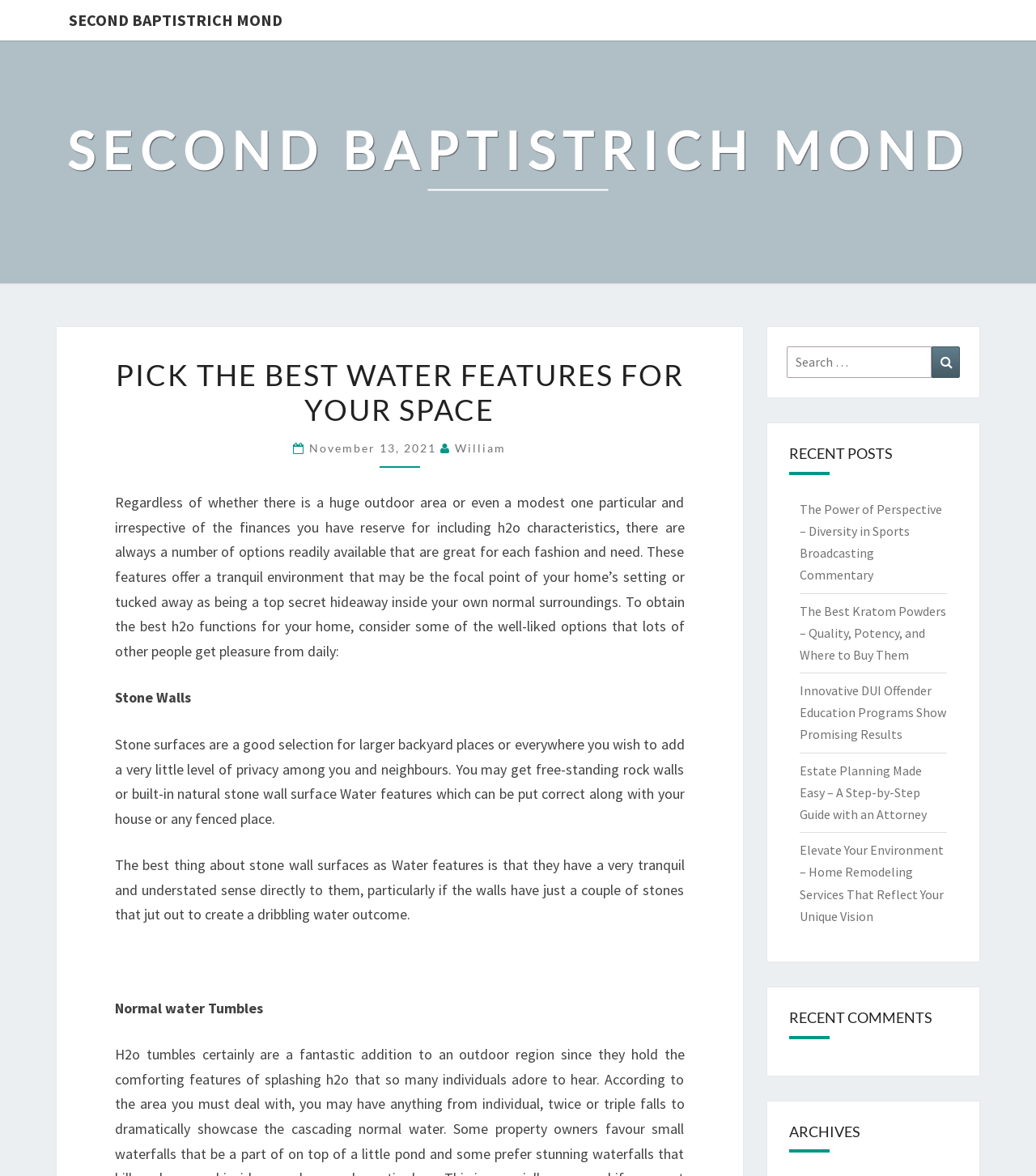Please specify the bounding box coordinates of the clickable section necessary to execute the following command: "Search for something".

[0.759, 0.295, 0.927, 0.322]